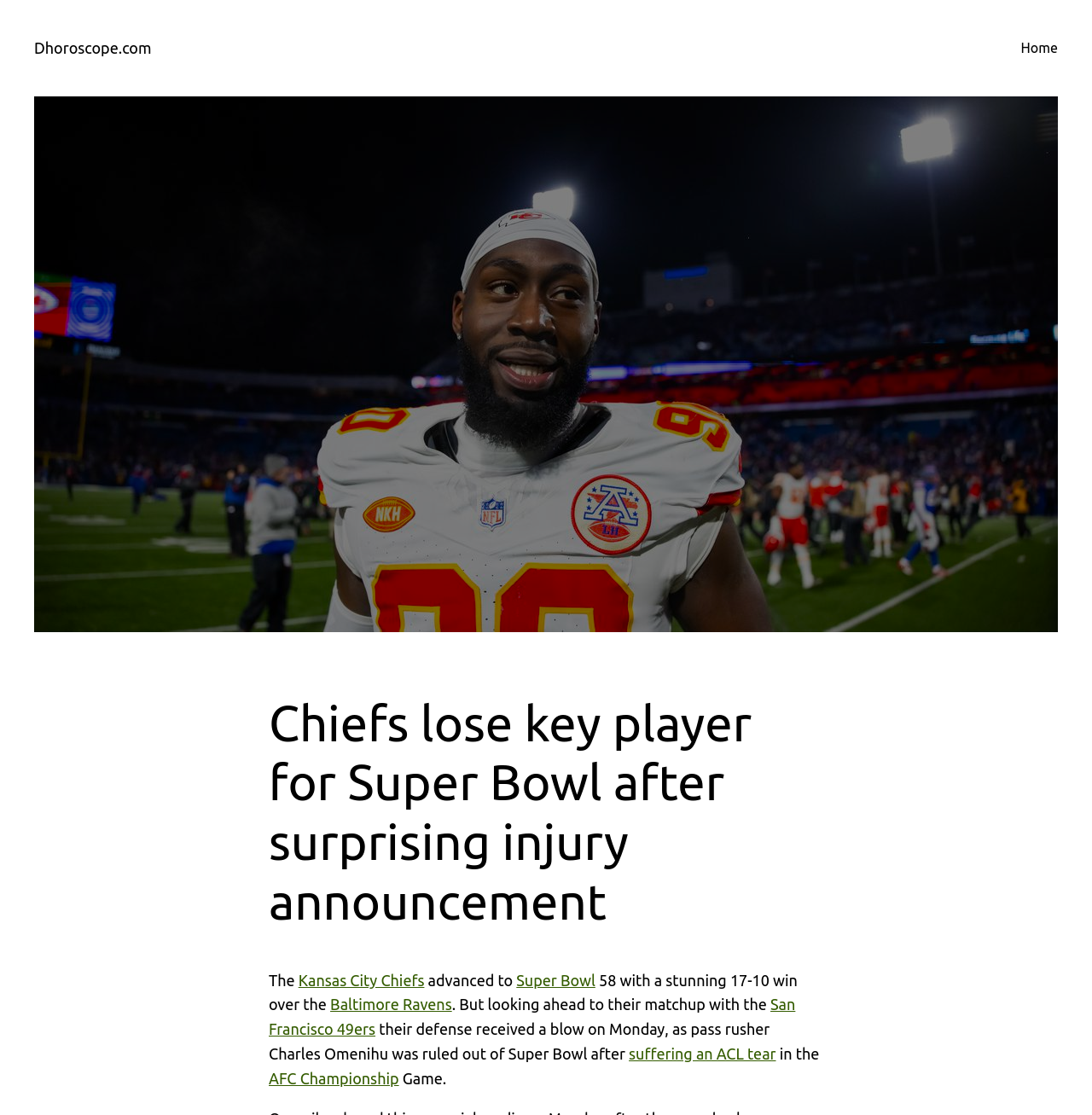Present a detailed account of what is displayed on the webpage.

The webpage is about a news article discussing the Kansas City Chiefs' loss of a key player, Charles Omenihu, due to an ACL tear, which will keep him out of the Super Bowl. 

At the top left of the page, there is a link to "Dhoroscope.com", and at the top right, there is a link to "Home". Below these links, there is a large figure that spans almost the entire width of the page, containing an image related to the article. 

The main content of the article is divided into several sections. The first section is a heading that summarizes the article, followed by a series of paragraphs. The first paragraph starts with the text "The" and mentions the Kansas City Chiefs advancing to the Super Bowl. The text then continues to describe their win over the Baltimore Ravens. 

The second paragraph discusses the Chiefs' upcoming matchup with the San Francisco 49ers and announces that their defense has been dealt a blow due to Charles Omenihu's injury. The article then provides more details about the injury, stating that Omenihu suffered an ACL tear during the AFC Championship Game.